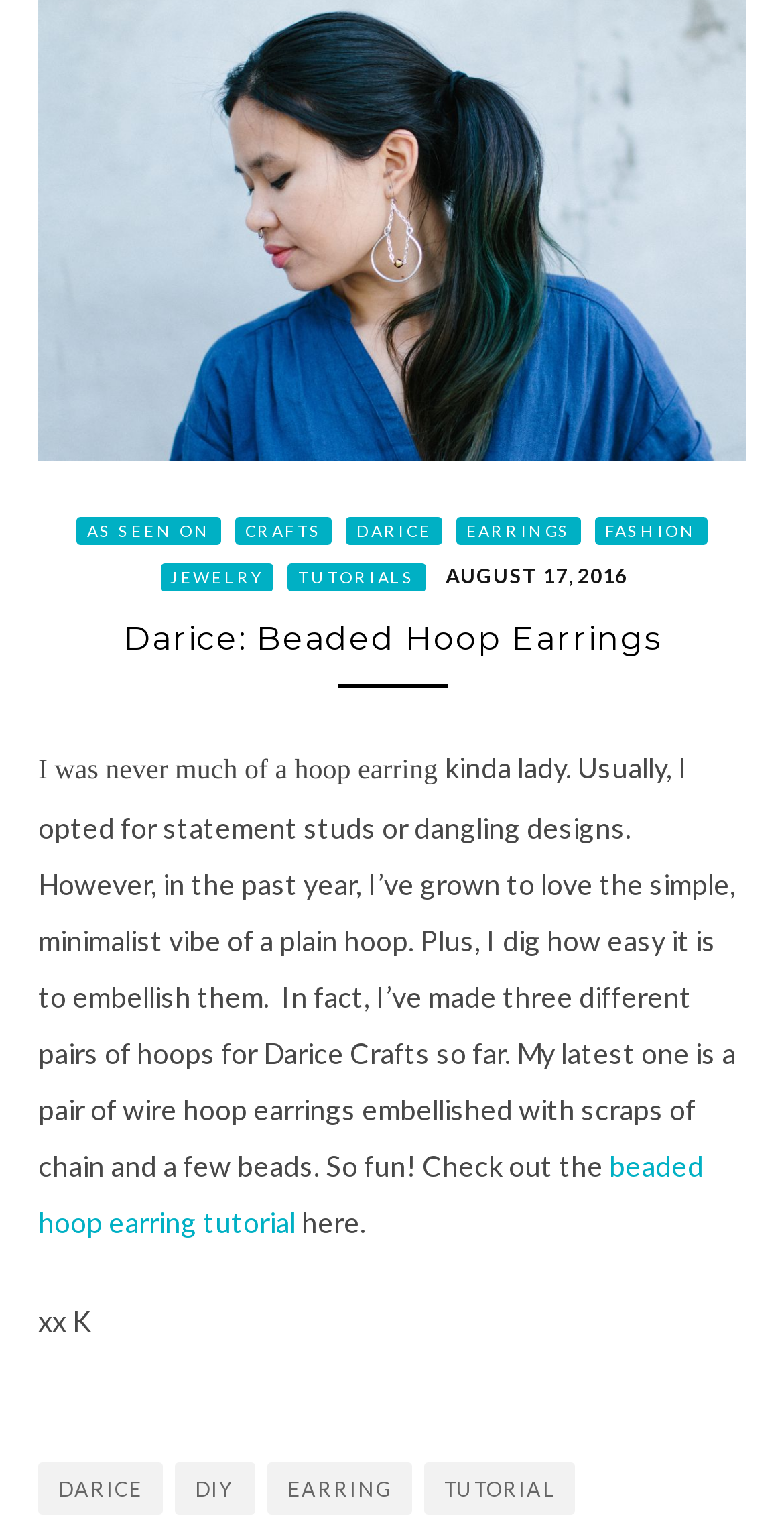Given the element description "alt="Darice: Beaded Hoop Earrings"", identify the bounding box of the corresponding UI element.

[0.049, 0.285, 0.951, 0.307]